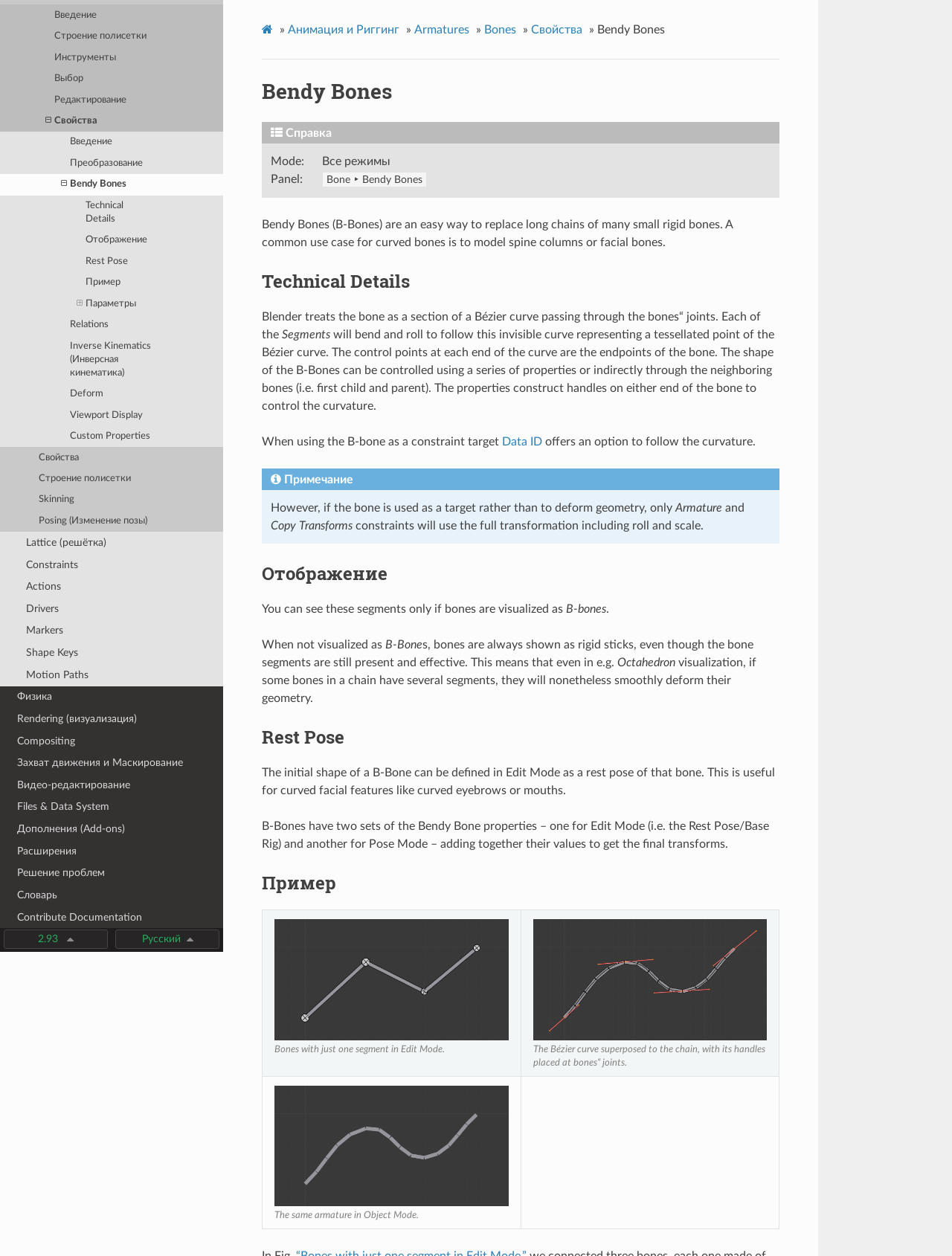What type of curve does Blender use to treat bones?
Please look at the screenshot and answer using one word or phrase.

Bézier curve